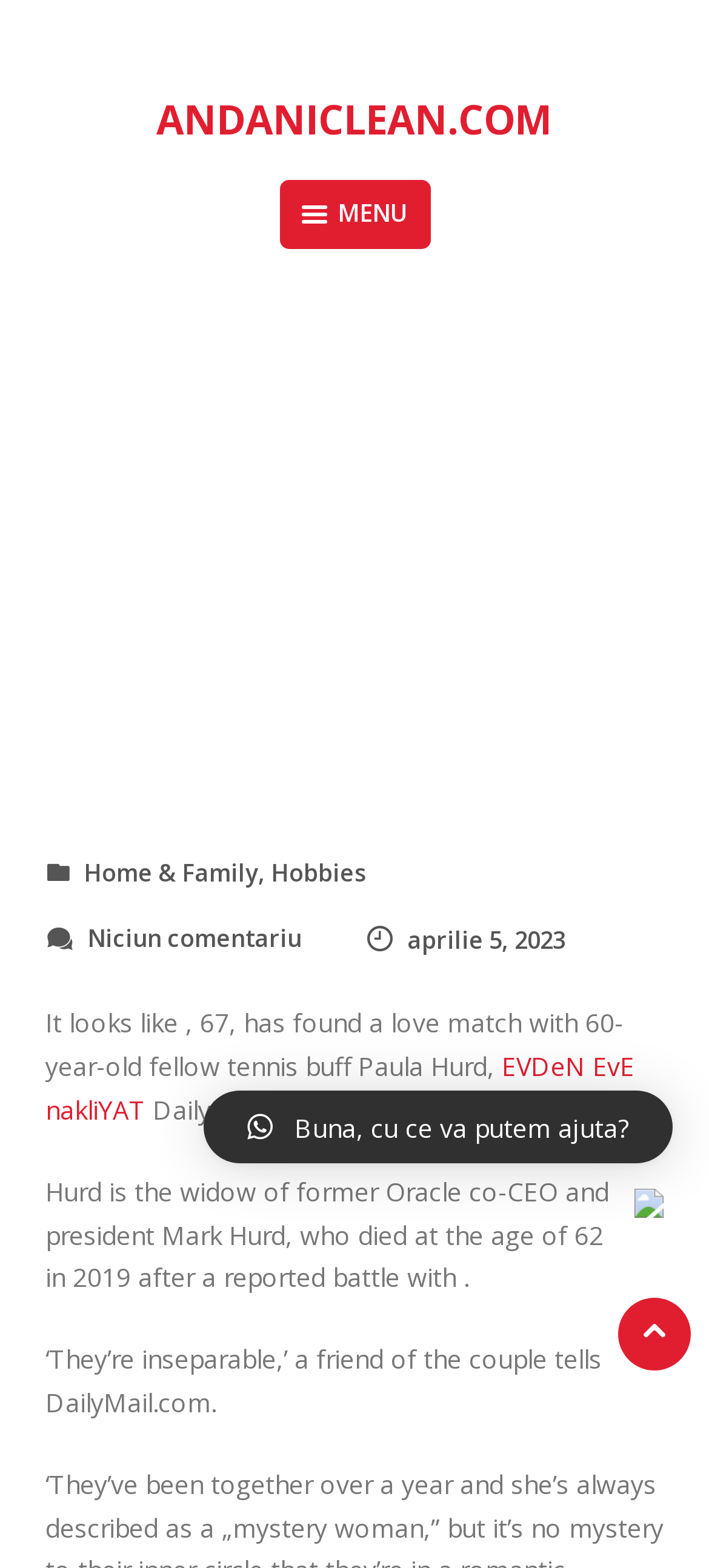Determine the bounding box coordinates for the region that must be clicked to execute the following instruction: "Explore the Photography section".

None